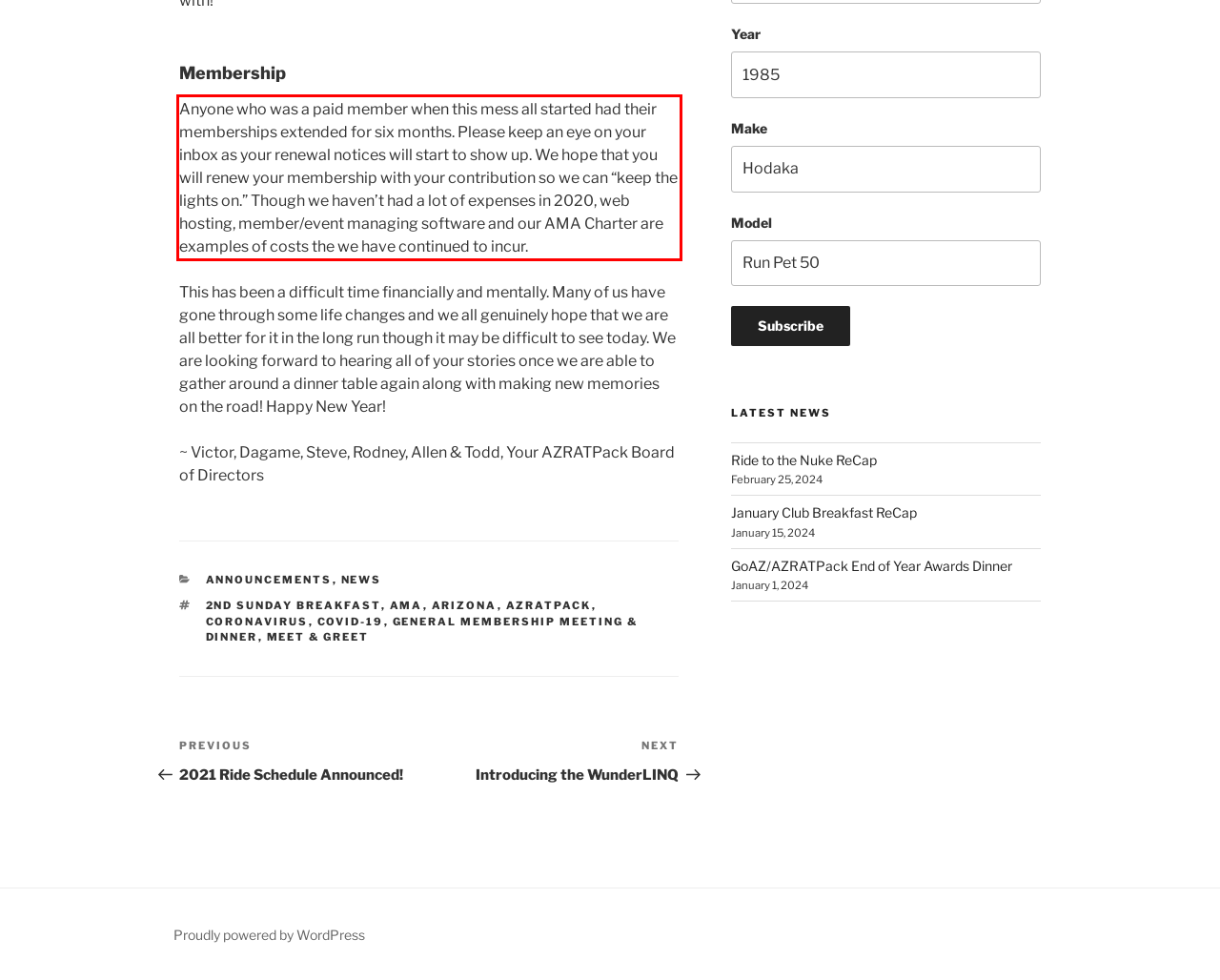Look at the screenshot of the webpage, locate the red rectangle bounding box, and generate the text content that it contains.

Anyone who was a paid member when this mess all started had their memberships extended for six months. Please keep an eye on your inbox as your renewal notices will start to show up. We hope that you will renew your membership with your contribution so we can “keep the lights on.” Though we haven’t had a lot of expenses in 2020, web hosting, member/event managing software and our AMA Charter are examples of costs the we have continued to incur.